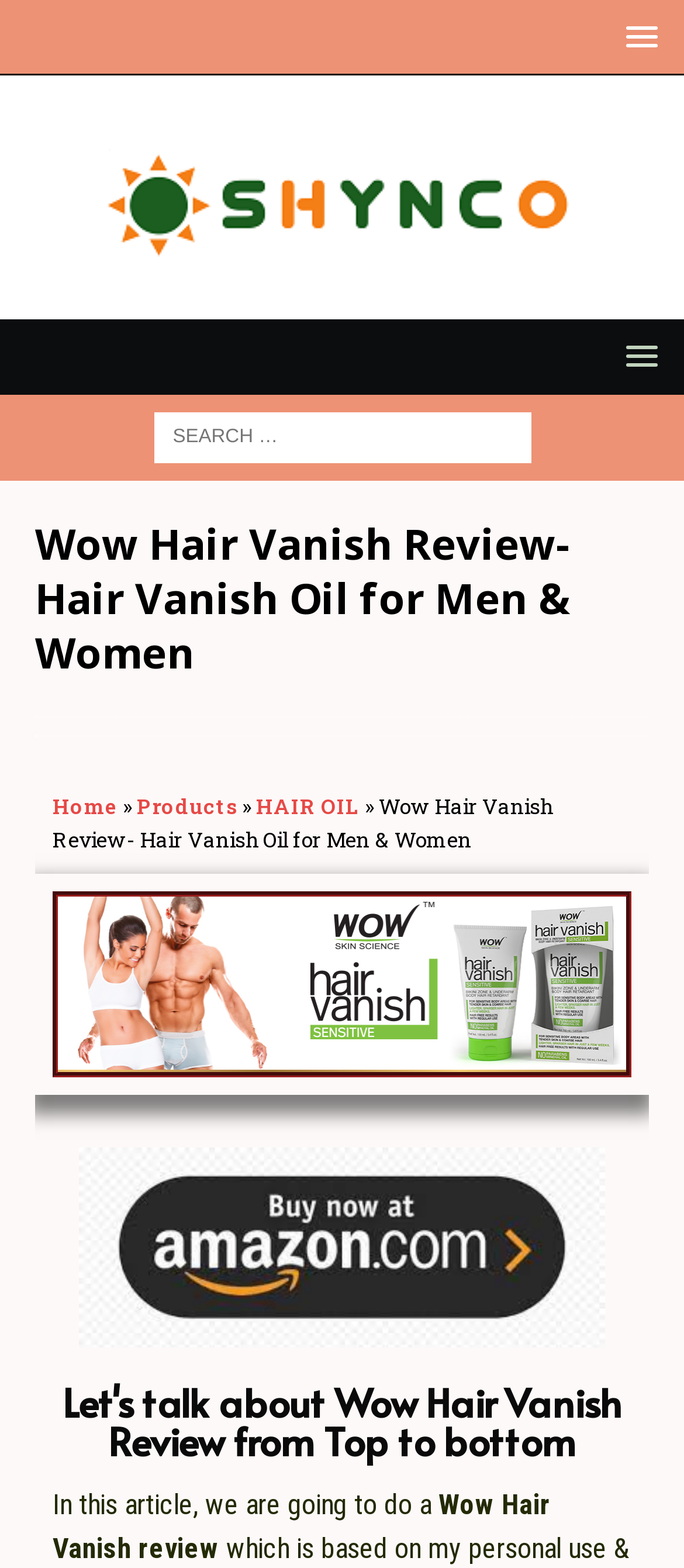Identify the bounding box for the element characterized by the following description: "parent_node: Home".

None